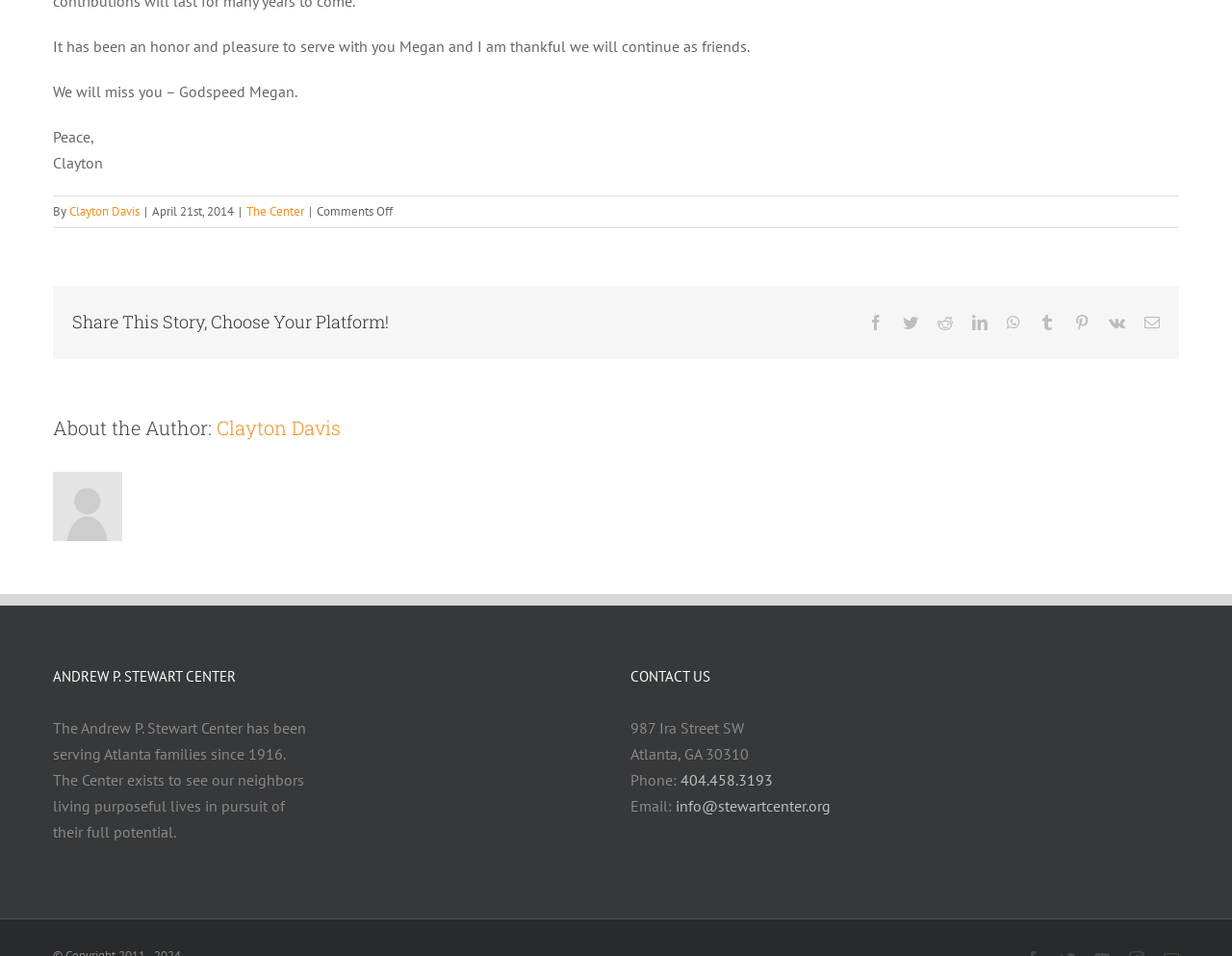Find the bounding box coordinates of the area to click in order to follow the instruction: "Visit The Center's website".

[0.2, 0.213, 0.247, 0.23]